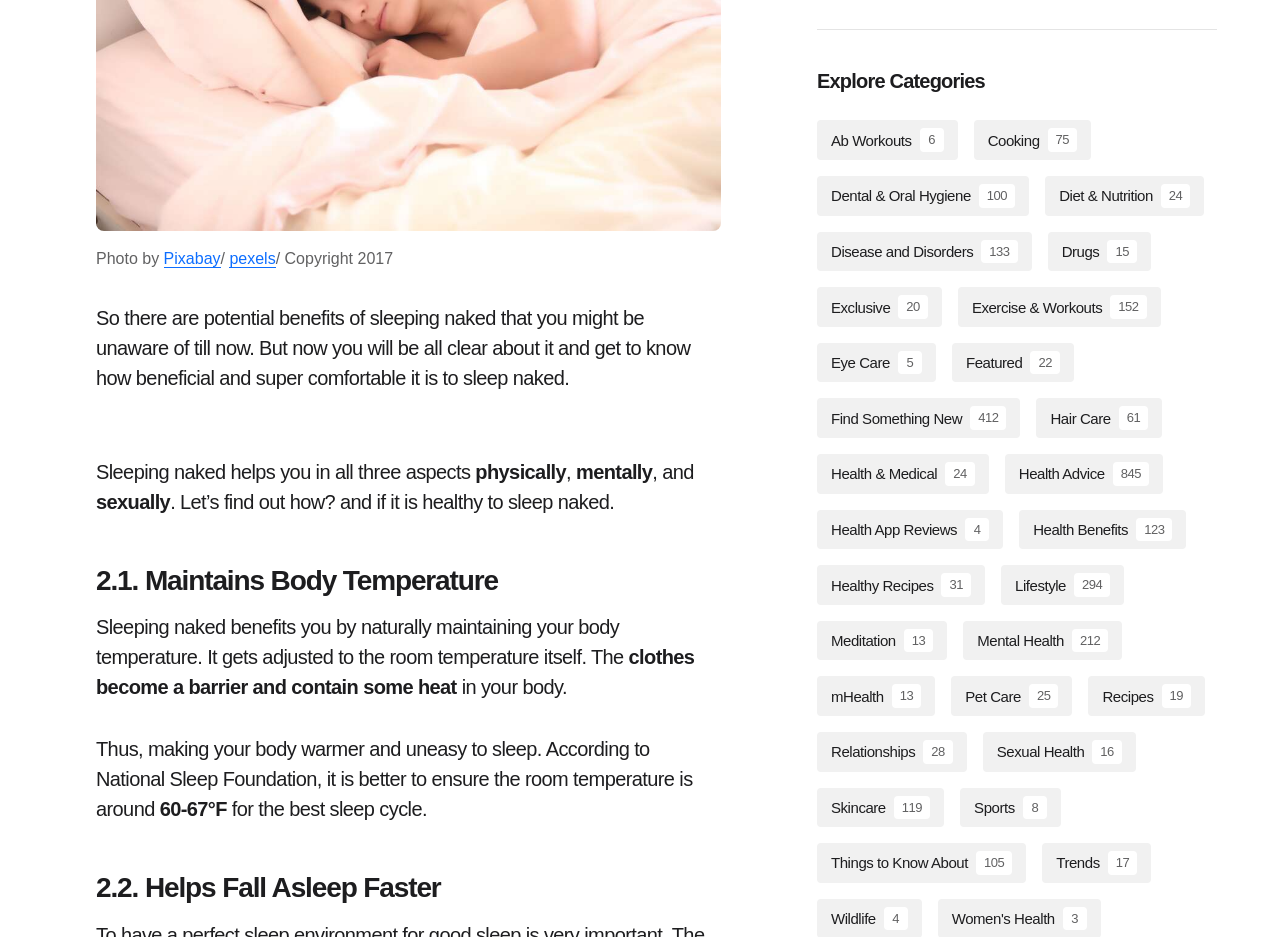What is the purpose of sleeping naked according to the webpage?
Based on the screenshot, answer the question with a single word or phrase.

to get comfortable sleep